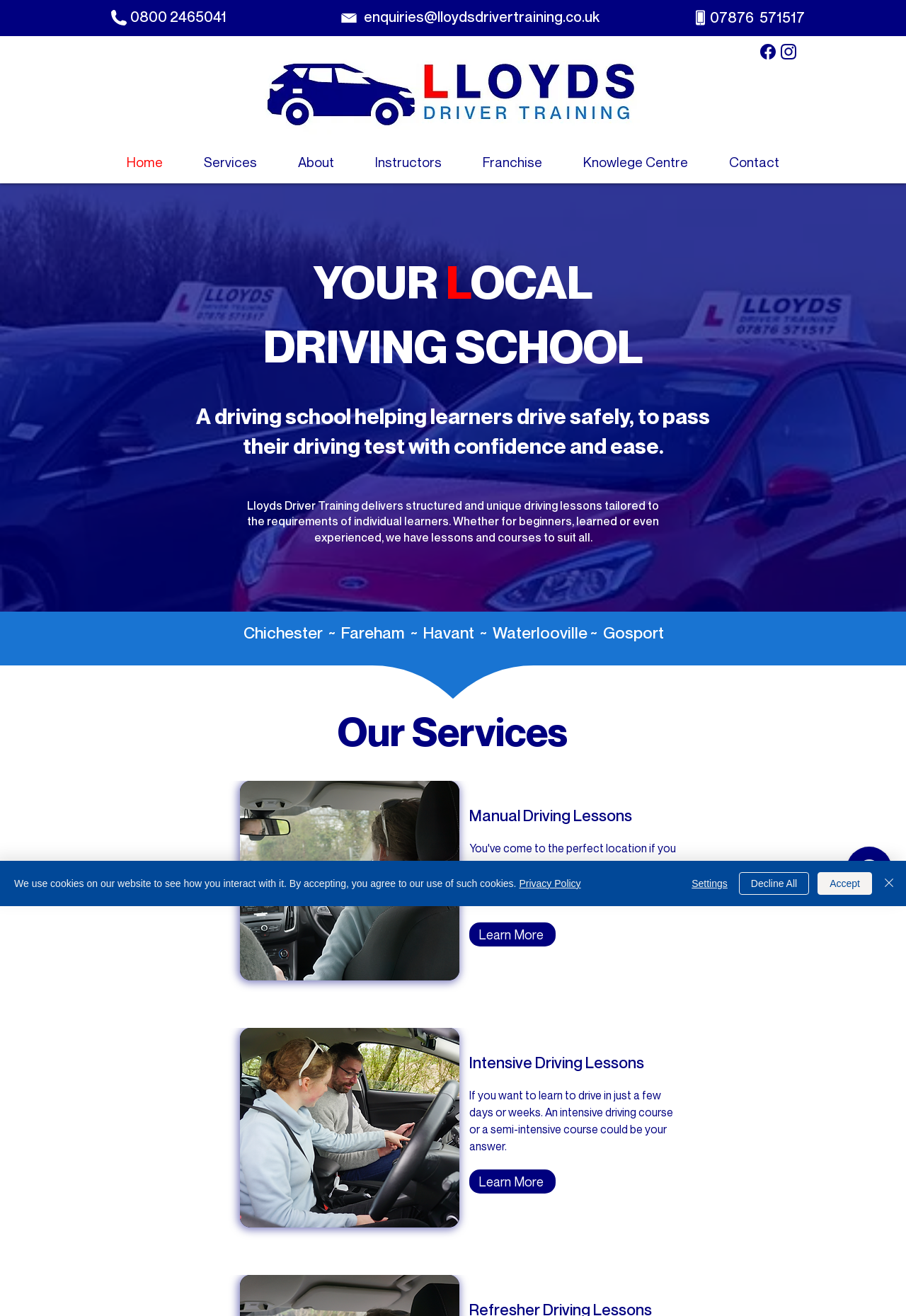Please determine the bounding box coordinates for the UI element described here. Use the format (top-left x, top-left y, bottom-right x, bottom-right y) with values bounded between 0 and 1: Services

[0.202, 0.11, 0.306, 0.137]